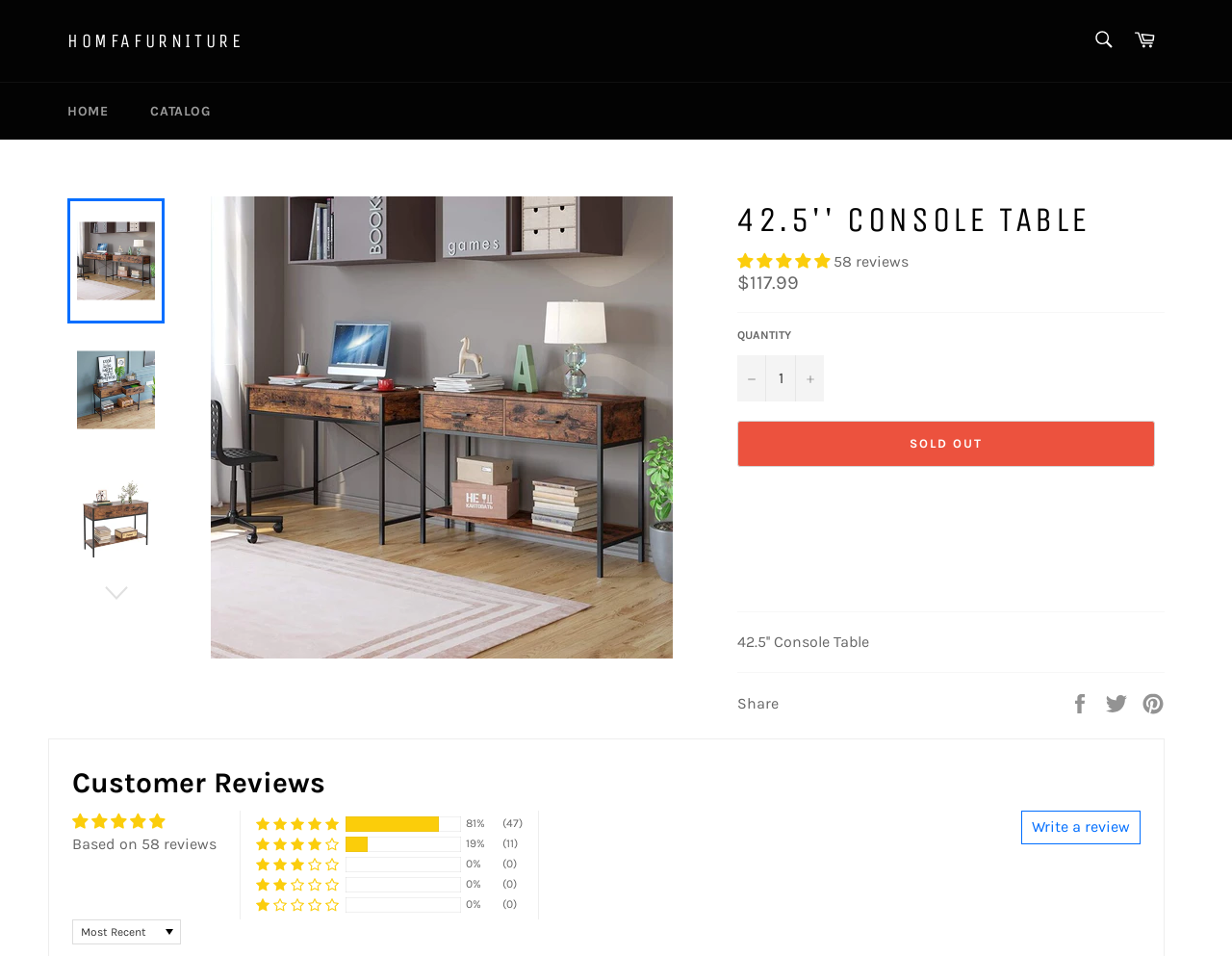Articulate a detailed summary of the webpage's content and design.

This webpage is about a 42.5'' Console Table product from Homfa Furniture. At the top, there is a navigation bar with links to "HOMFAFURNITURE", "Cart", and a search box with a "Search" button. Below the navigation bar, there is a menu with links to "HOME" and "CATALOG".

The main content of the page is divided into two sections. On the left, there is a large image of the console table, and below it, there are four smaller images of the same product. On the right, there is a product description section with a heading "42.5'' CONSOLE TABLE" and a 4.81-star rating based on 58 reviews. The price of the product is listed as $117.99.

Below the product description, there is a section to select the quantity of the product, with buttons to increase or decrease the quantity. There is also a "SOLD OUT" button, which is currently disabled.

Further down the page, there is a section for customer reviews, with a heading "Customer Reviews" and an image representing the average rating of 4.81 stars. There is a button to write a review, and a breakdown of the reviews by rating, with buttons to view reviews with 5, 4, 3, 2, or 1 star ratings. Finally, there is a dropdown menu to sort the reviews.